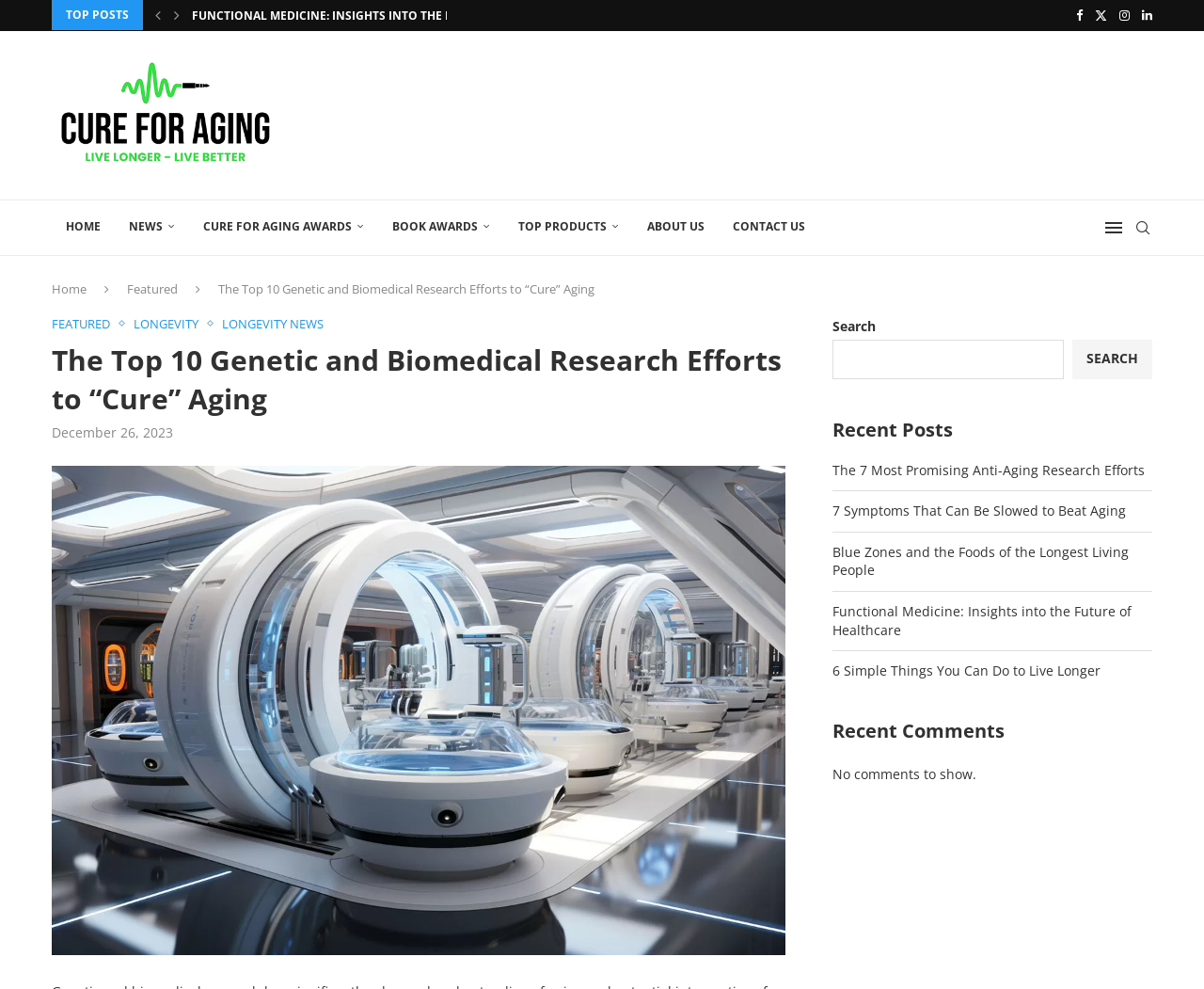Give a one-word or short-phrase answer to the following question: 
What is the date of the featured article?

December 26, 2023